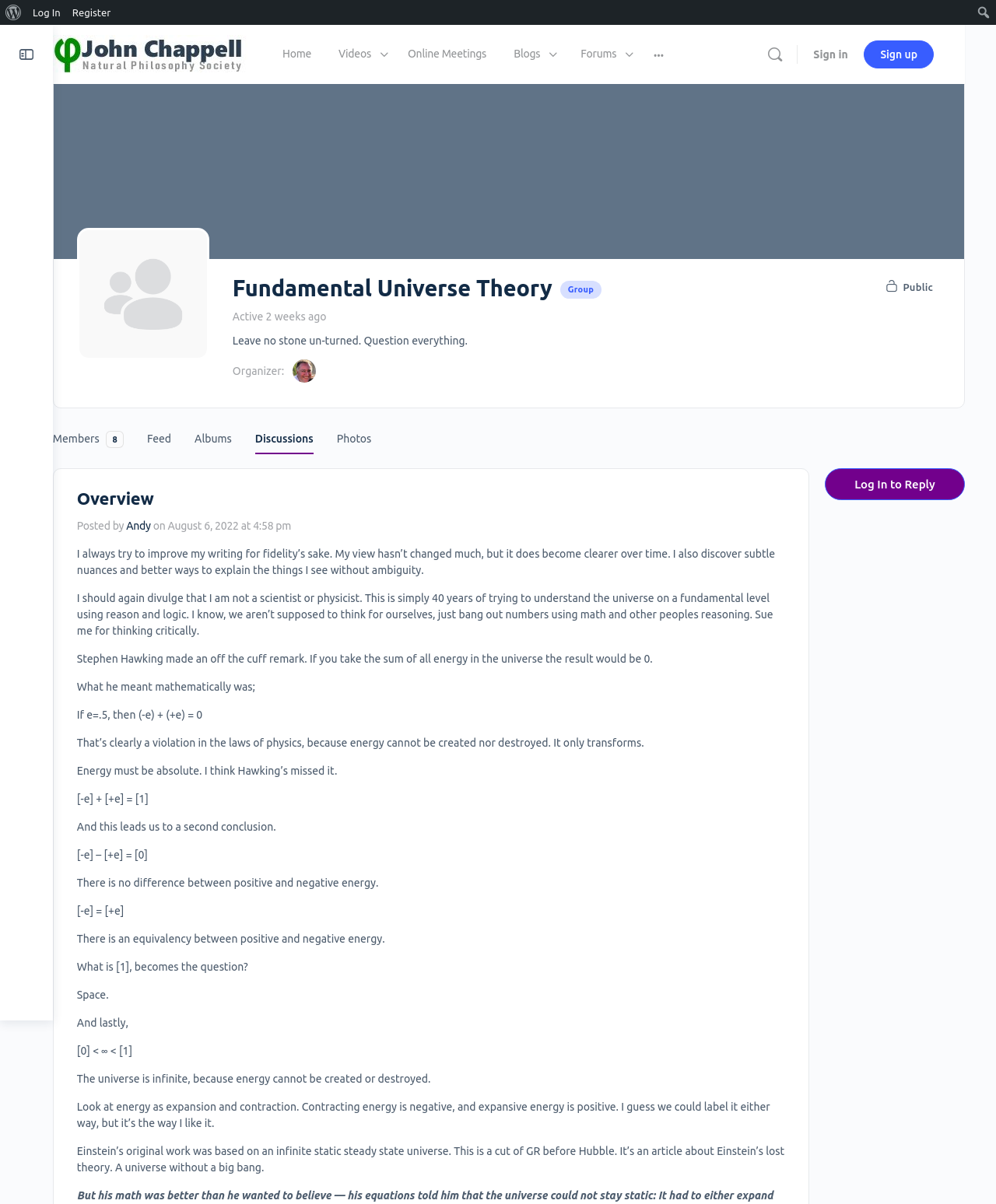Based on the element description Log In to Reply, identify the bounding box coordinates for the UI element. The coordinates should be in the format (top-left x, top-left y, bottom-right x, bottom-right y) and within the 0 to 1 range.

[0.828, 0.389, 0.969, 0.415]